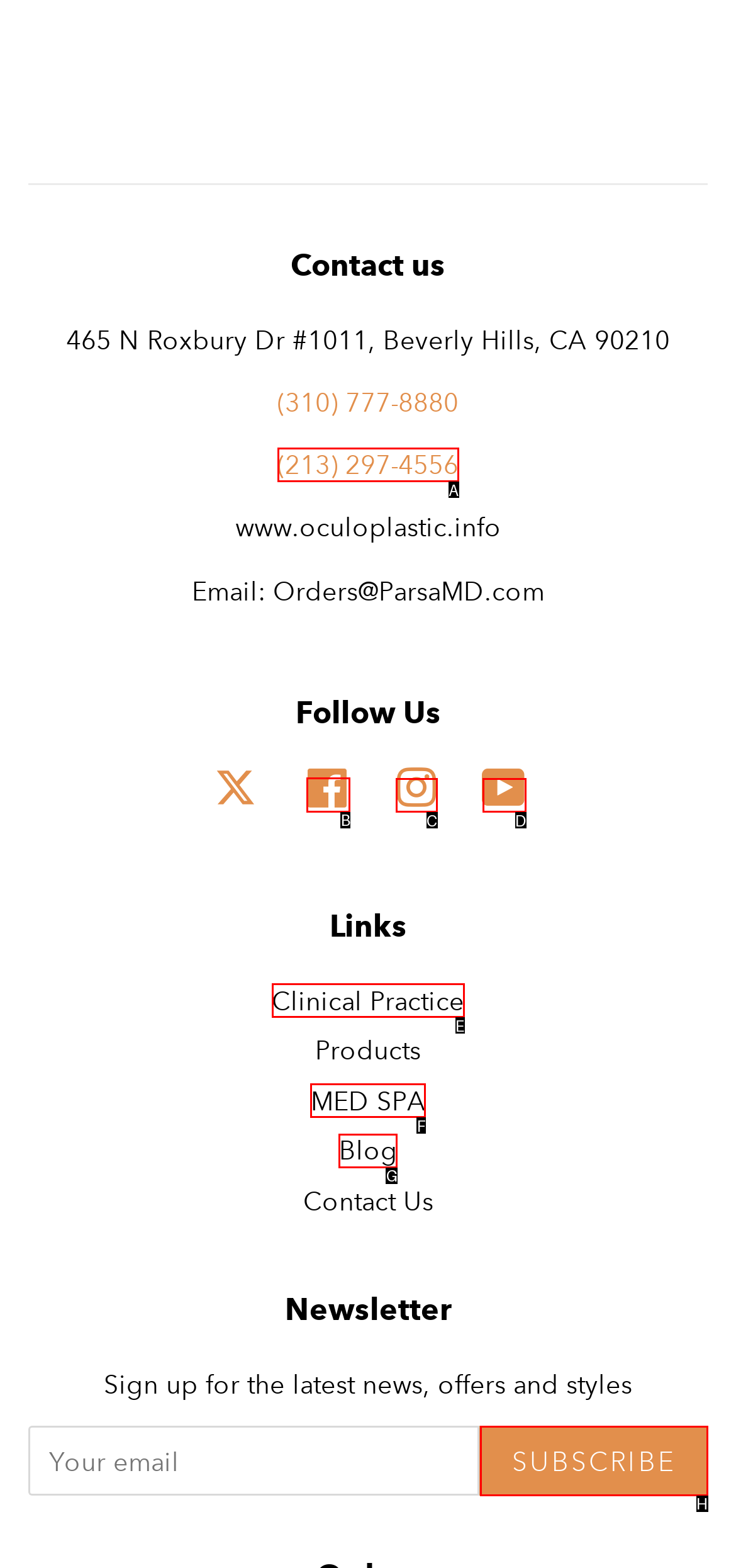Figure out which option to click to perform the following task: Visit Facebook
Provide the letter of the correct option in your response.

B